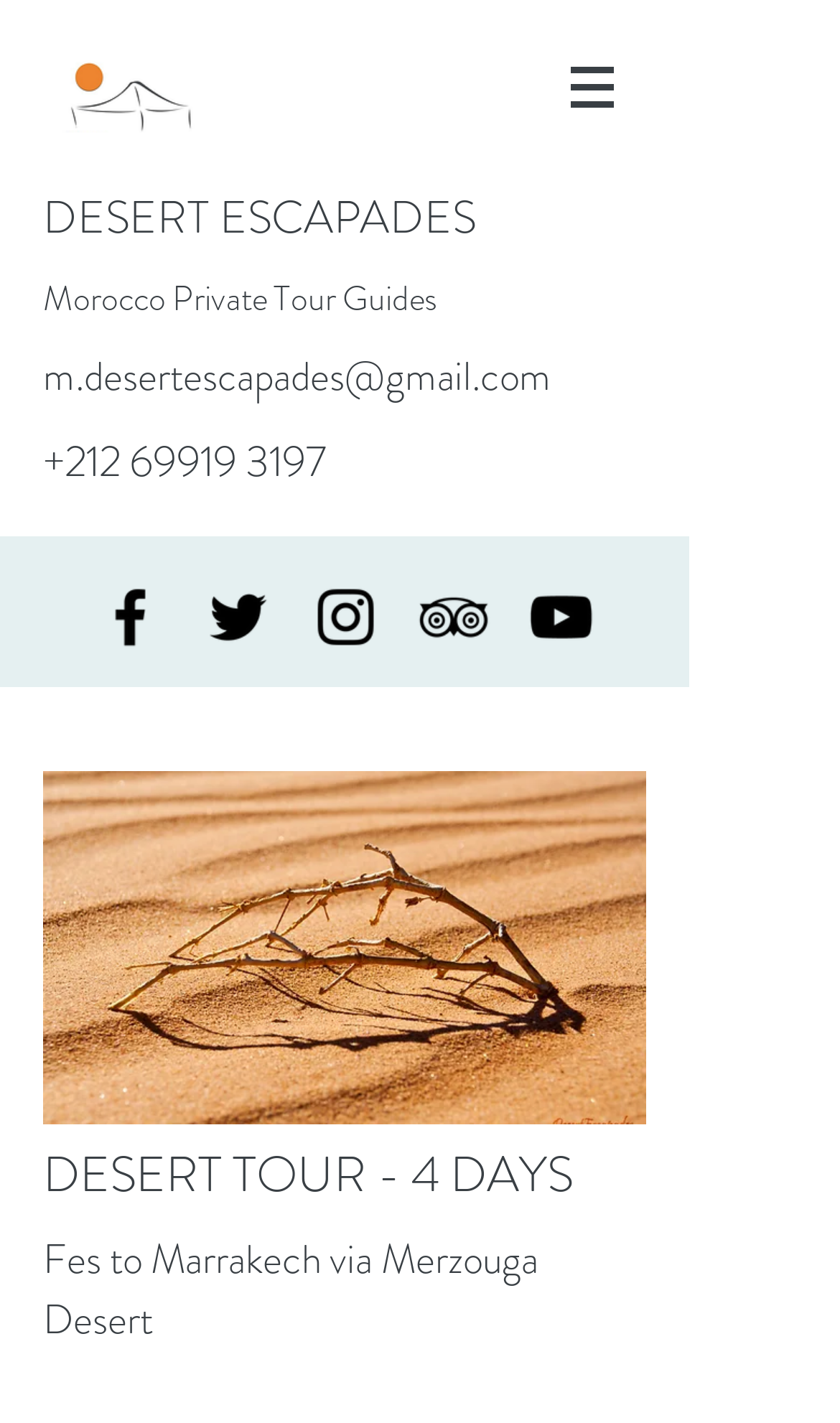Please provide a one-word or phrase answer to the question: 
What is the company name?

Desert Escapades